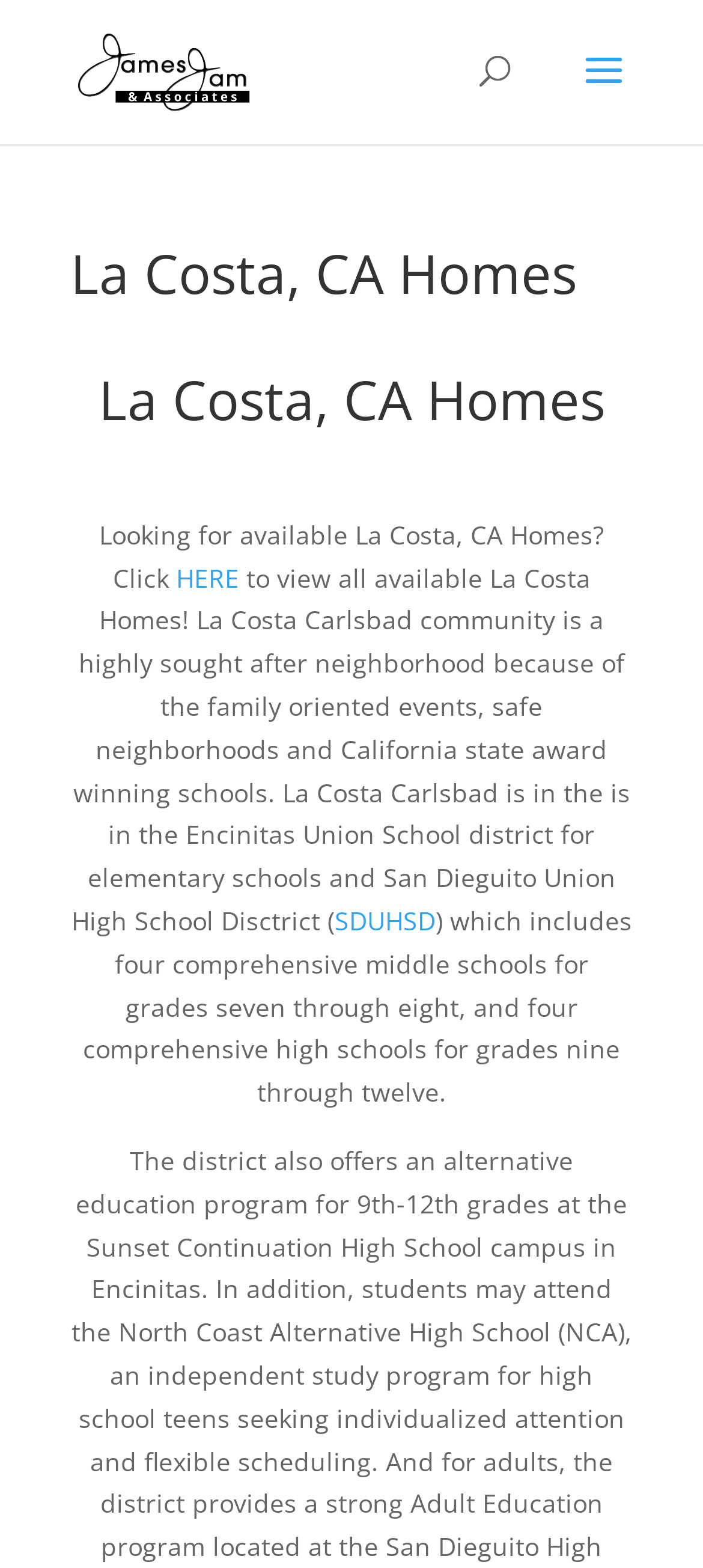What is the name of the realtor?
Please describe in detail the information shown in the image to answer the question.

The name of the realtor can be found in the link at the top of the page, which says 'James Jam Realtor - Buy or Sell North County San Diego Real Estate'.